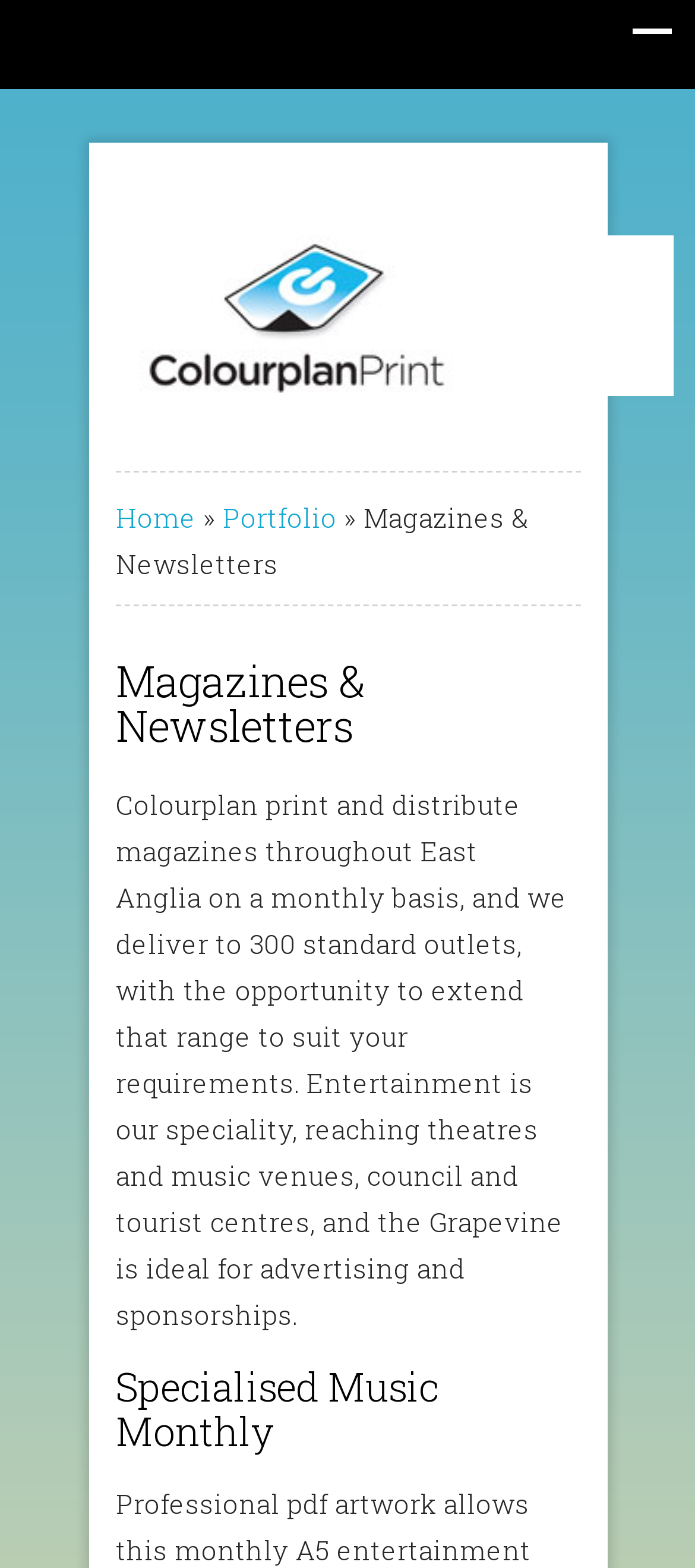Generate the text of the webpage's primary heading.

Magazines & Newsletters